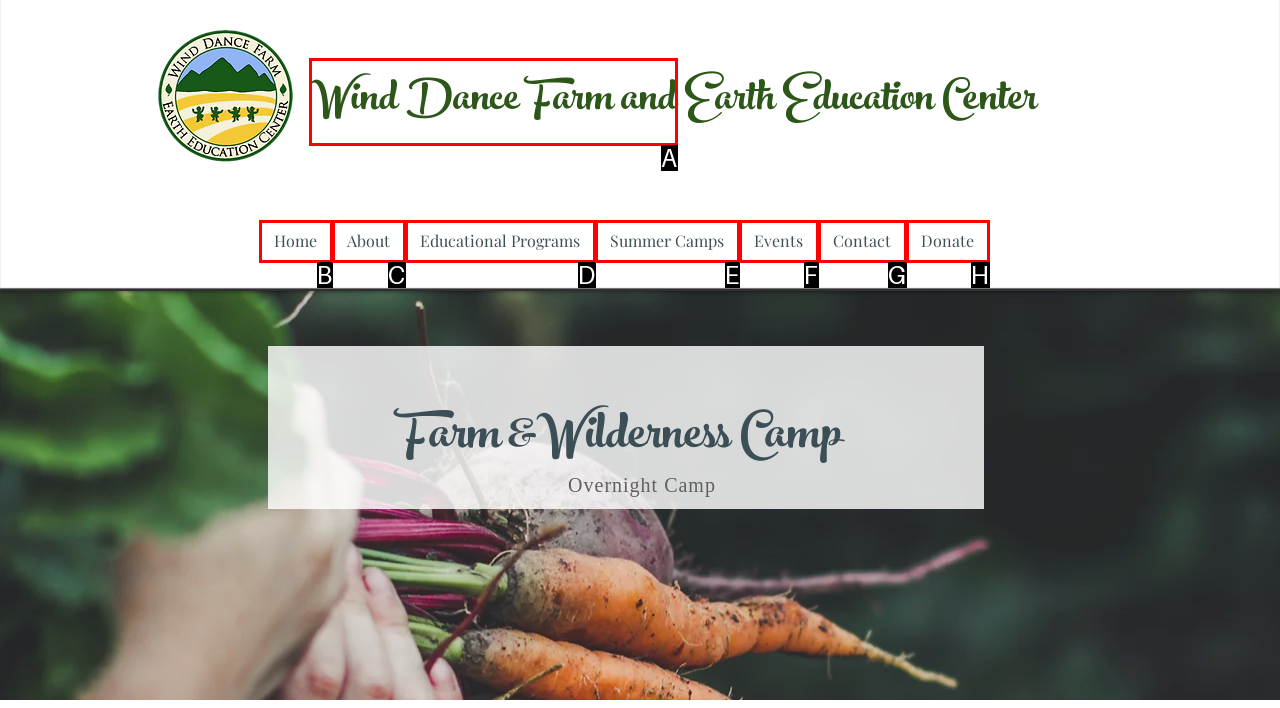From the available options, which lettered element should I click to complete this task: Click on the Wind Dance Farm and link?

A